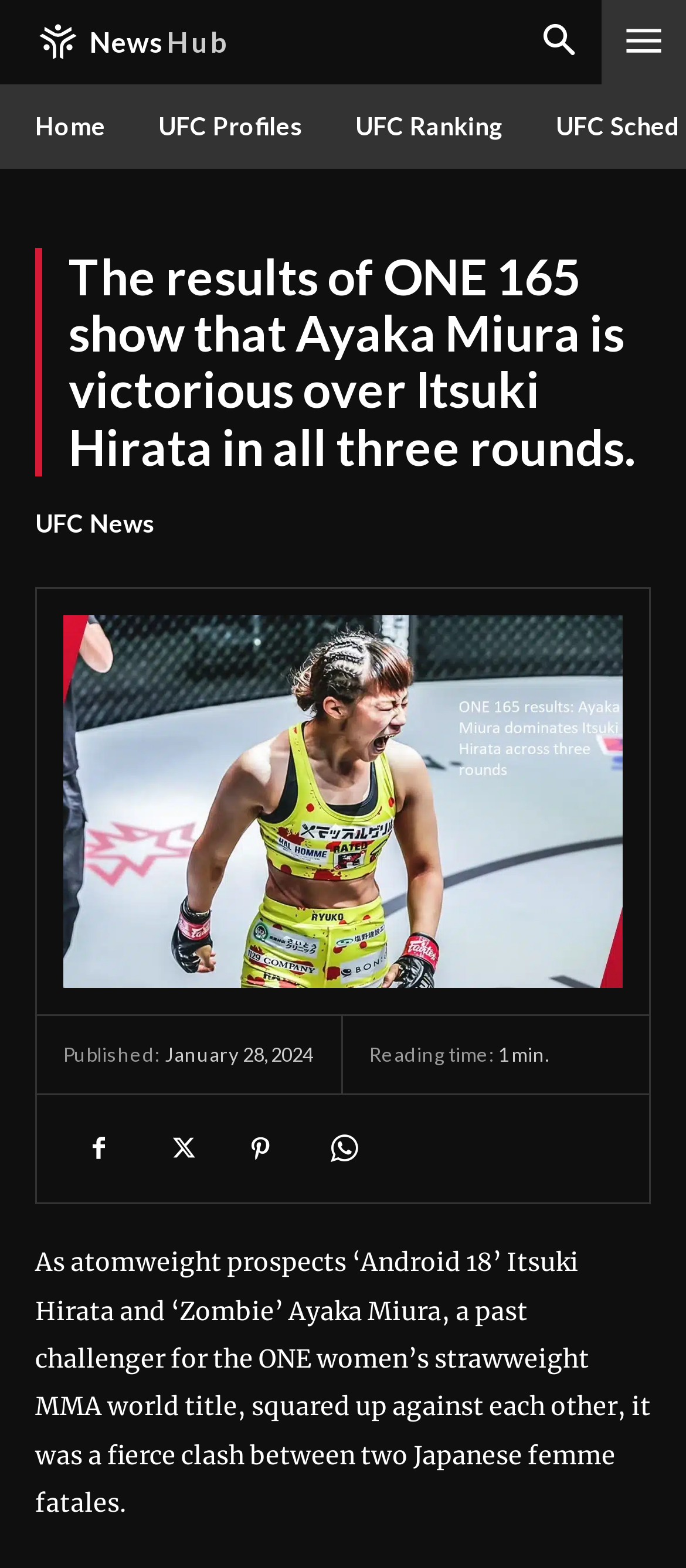Locate the bounding box coordinates of the element to click to perform the following action: 'View UFC Profiles'. The coordinates should be given as four float values between 0 and 1, in the form of [left, top, right, bottom].

[0.192, 0.054, 0.479, 0.108]